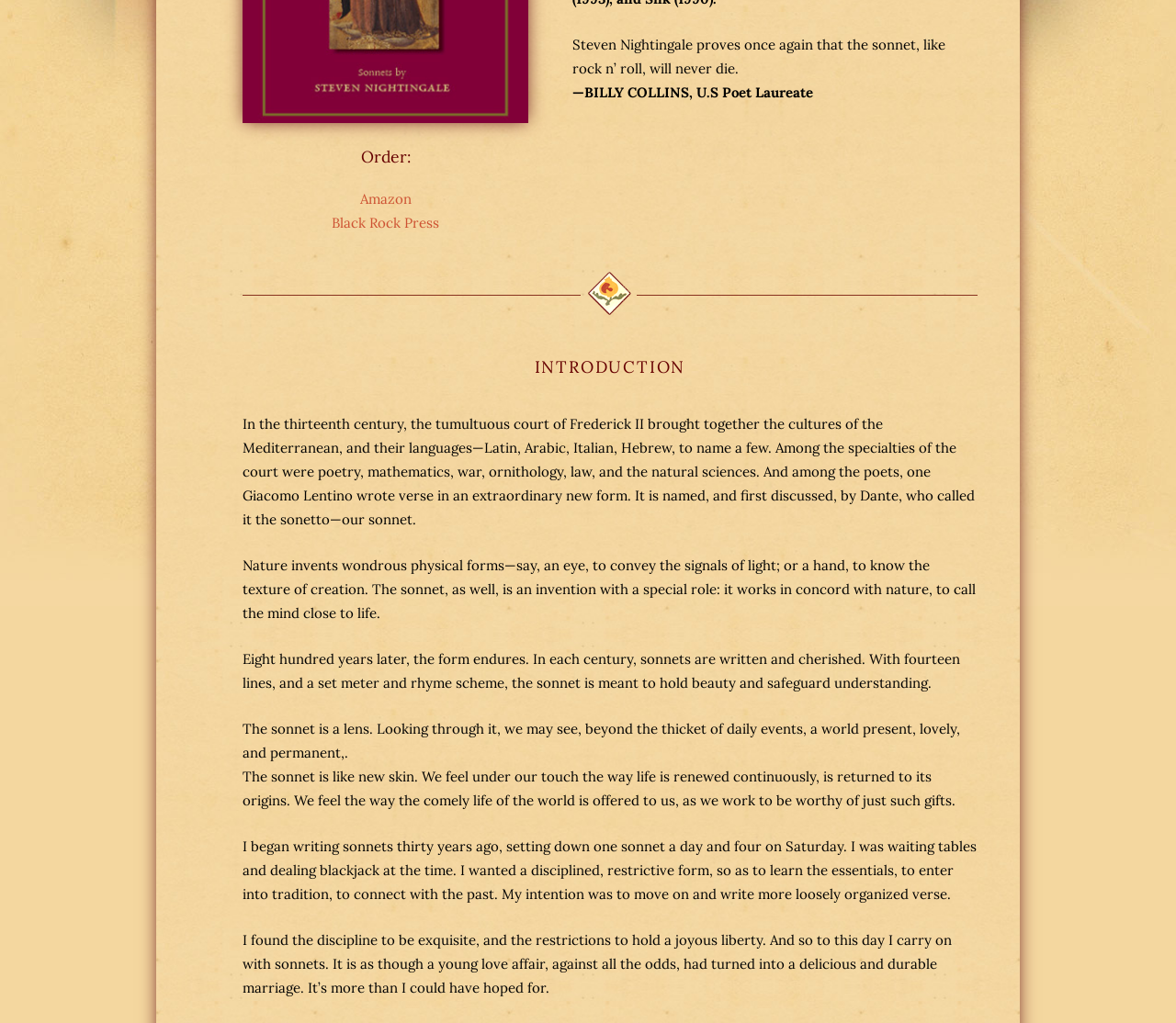Find the bounding box of the element with the following description: "Black Rock Press". The coordinates must be four float numbers between 0 and 1, formatted as [left, top, right, bottom].

[0.282, 0.209, 0.373, 0.226]